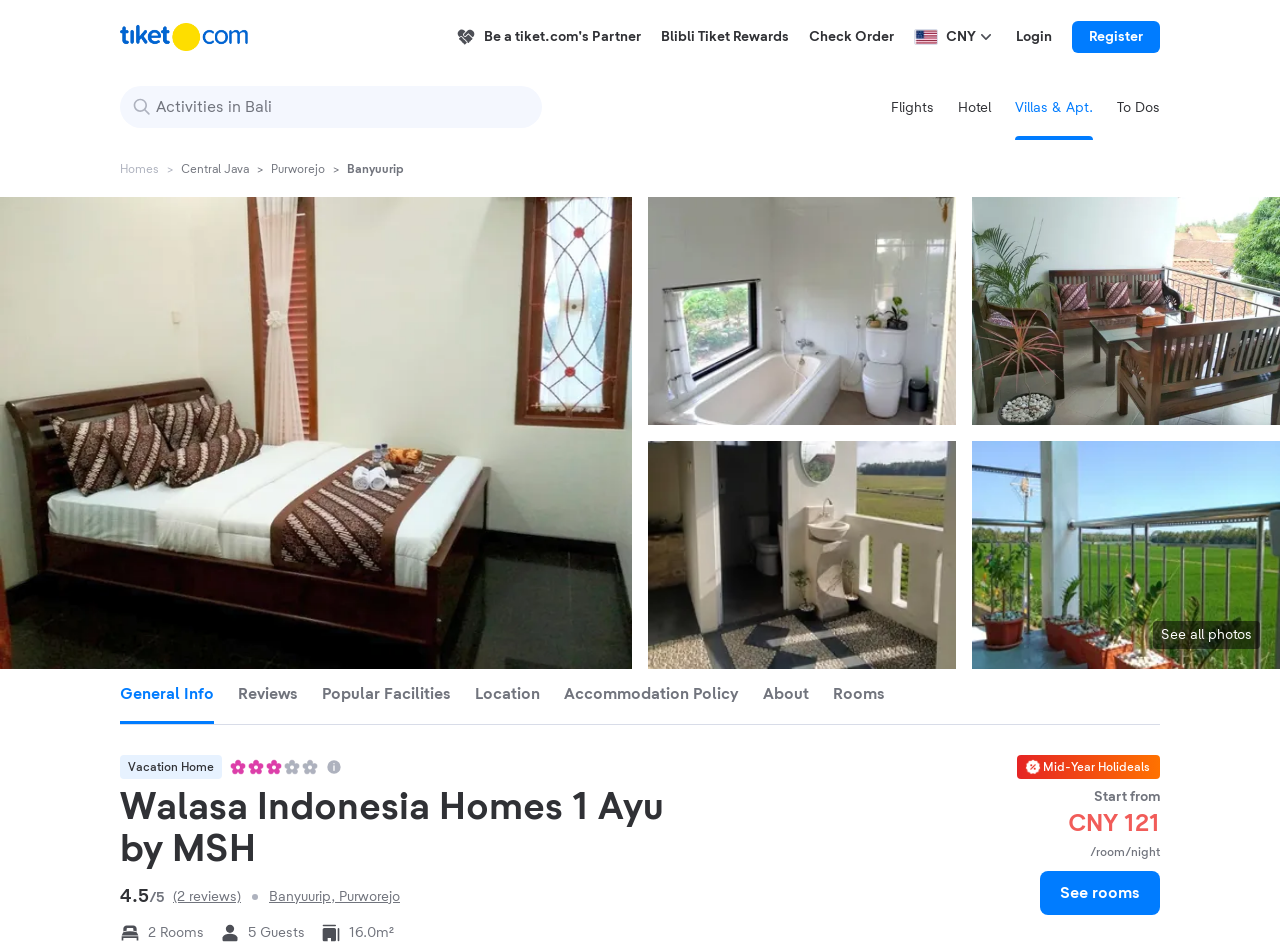From the webpage screenshot, identify the region described by To Dos. Provide the bounding box coordinates as (top-left x, top-left y, bottom-right x, bottom-right y), with each value being a floating point number between 0 and 1.

[0.873, 0.078, 0.906, 0.147]